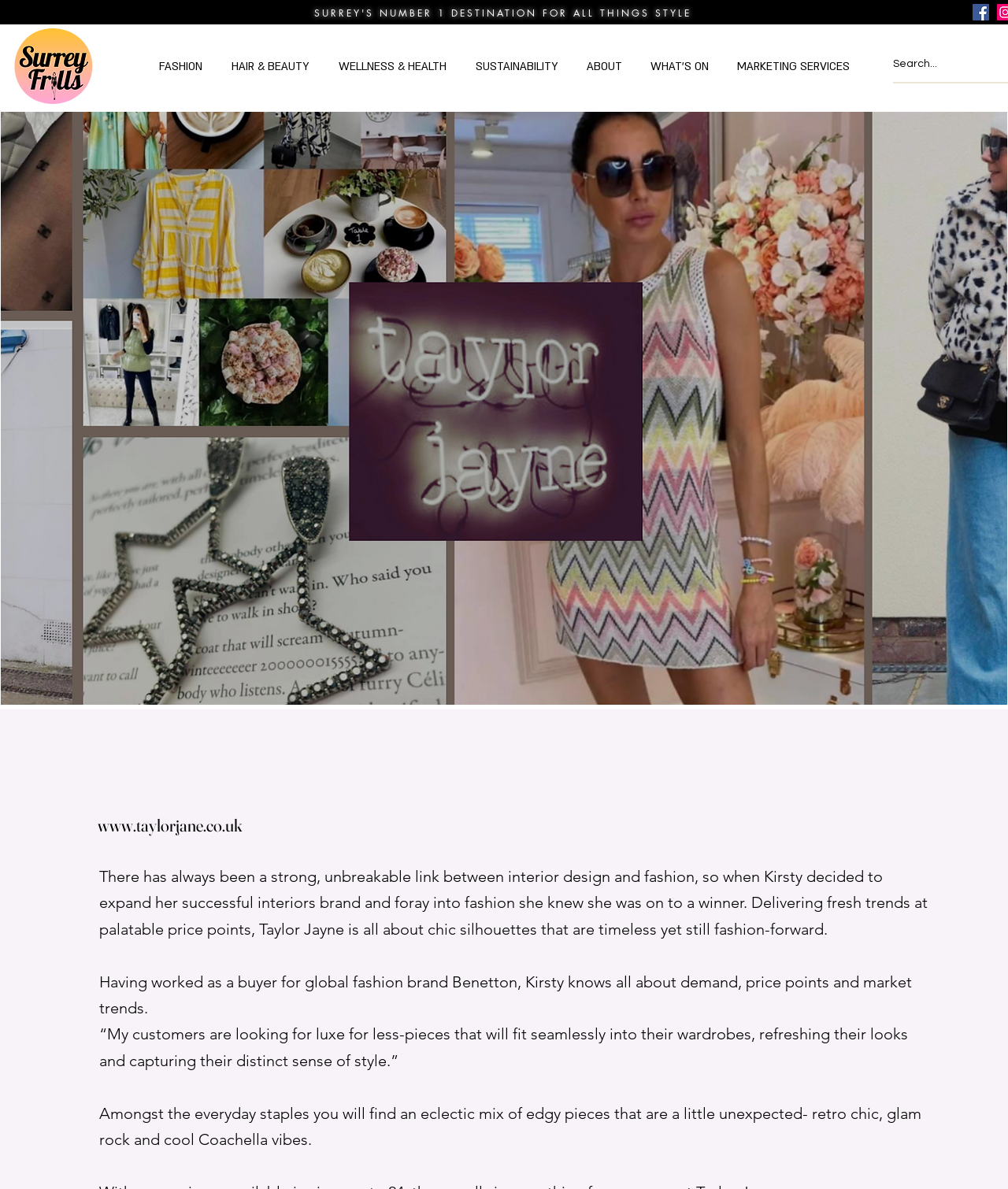What is the tone of the website?
Based on the visual details in the image, please answer the question thoroughly.

The tone of the website can be determined by looking at the language used in the text content which is formal and professional, and the overall design of the website which appears to be clean and modern, suggesting a professional tone.